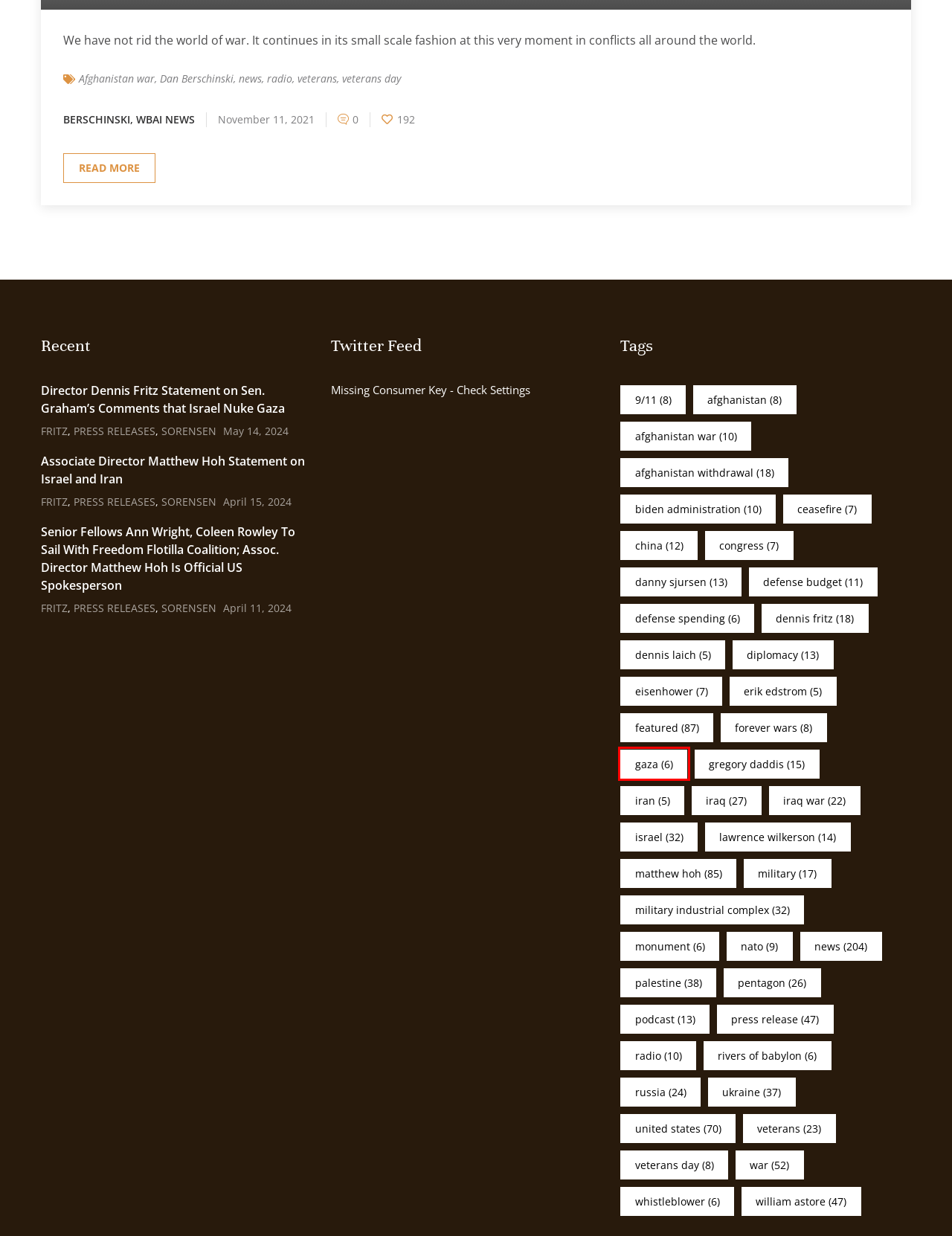Given a screenshot of a webpage with a red bounding box around a UI element, please identify the most appropriate webpage description that matches the new webpage after you click on the element. Here are the candidates:
A. Israel Archives - Eisenhower Media Network
B. defense spending Archives - Eisenhower Media Network
C. defense budget Archives - Eisenhower Media Network
D. whistleblower Archives - Eisenhower Media Network
E. Gaza Archives - Eisenhower Media Network
F. Gregory Daddis Archives - Eisenhower Media Network
G. Afghanistan withdrawal Archives - Eisenhower Media Network
H. Danny Sjursen Archives - Eisenhower Media Network

E